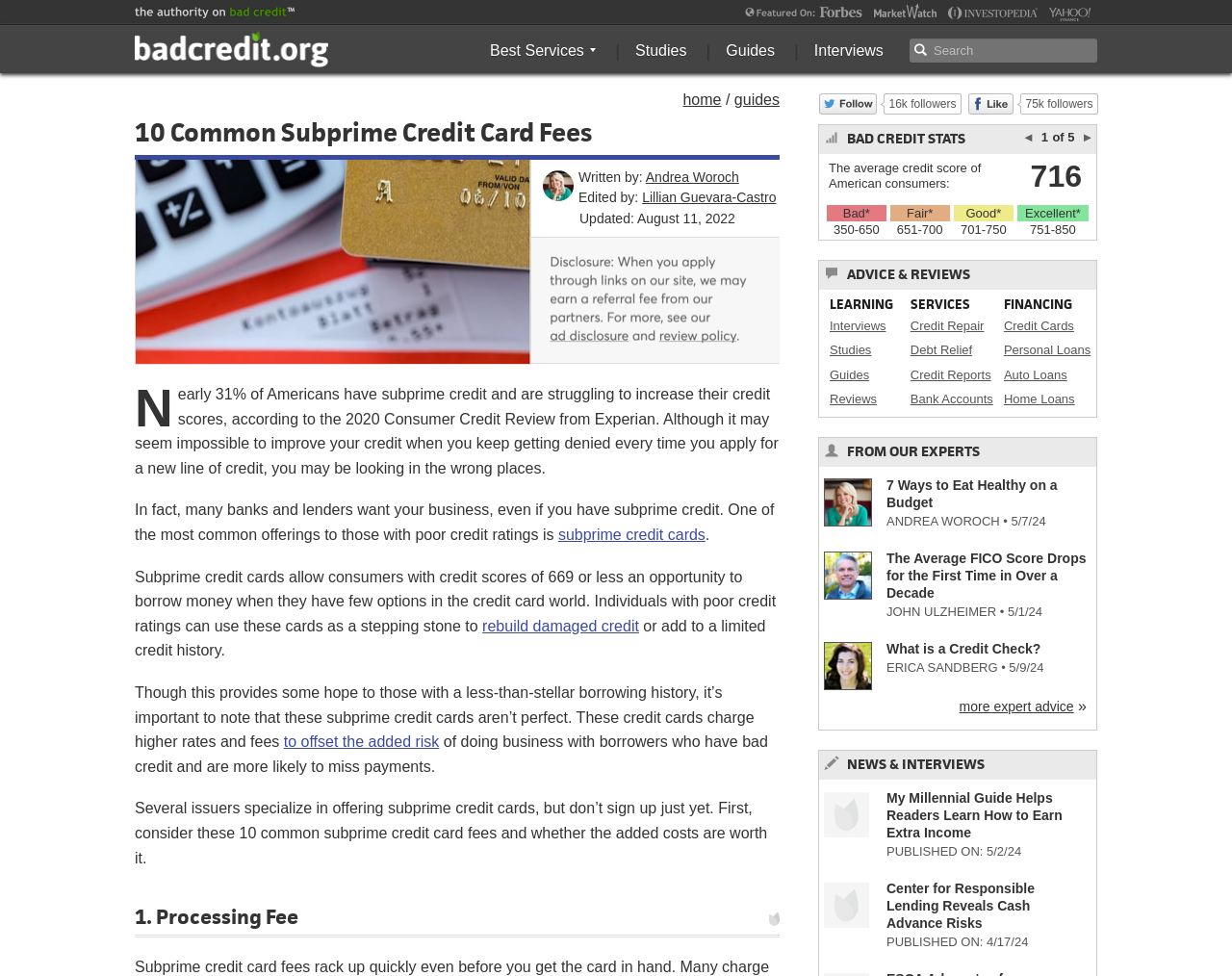Please determine the bounding box coordinates of the element's region to click for the following instruction: "Check the credit score statistics".

[0.673, 0.164, 0.796, 0.195]